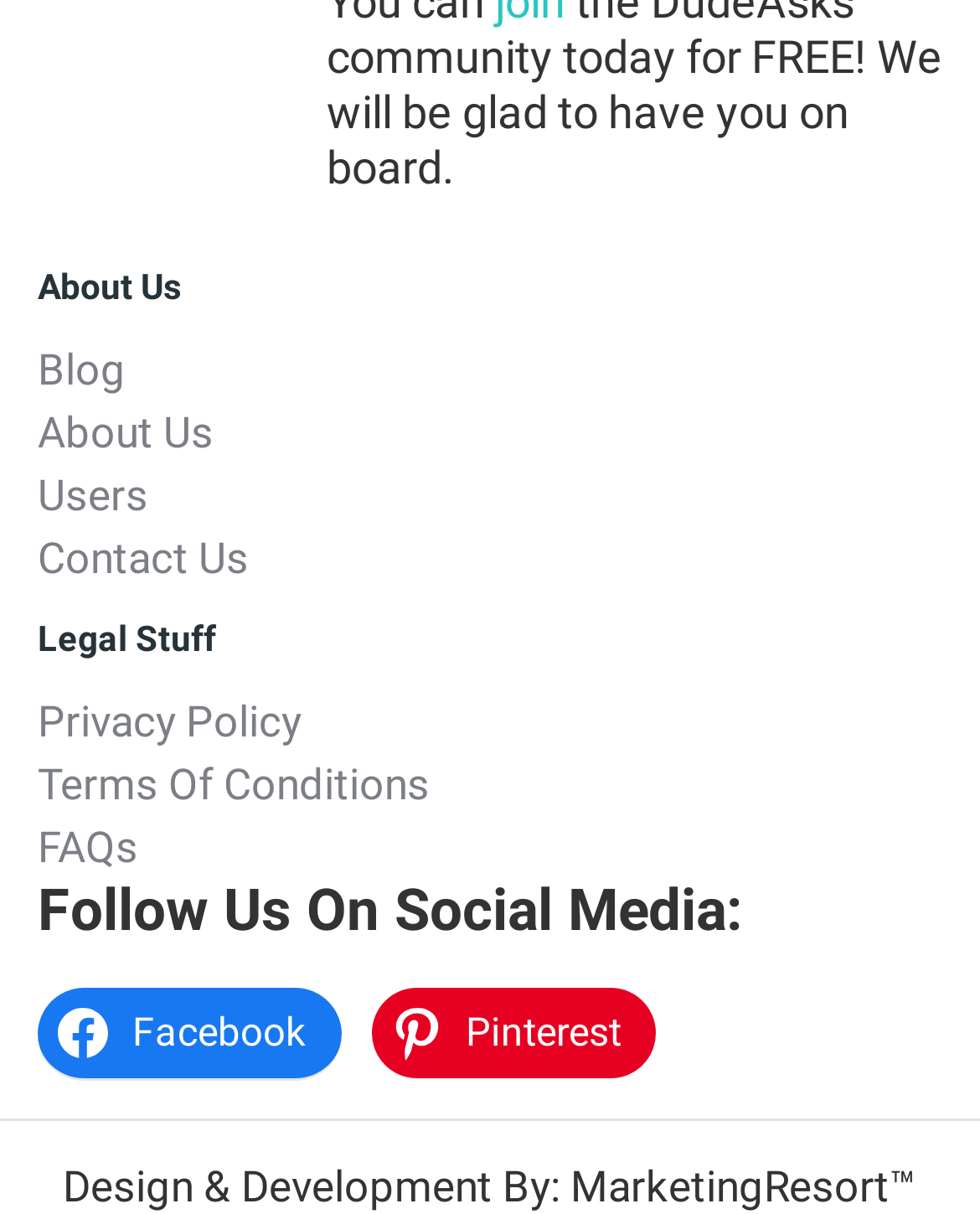Please find the bounding box coordinates of the element's region to be clicked to carry out this instruction: "go to blog".

[0.038, 0.284, 0.128, 0.325]